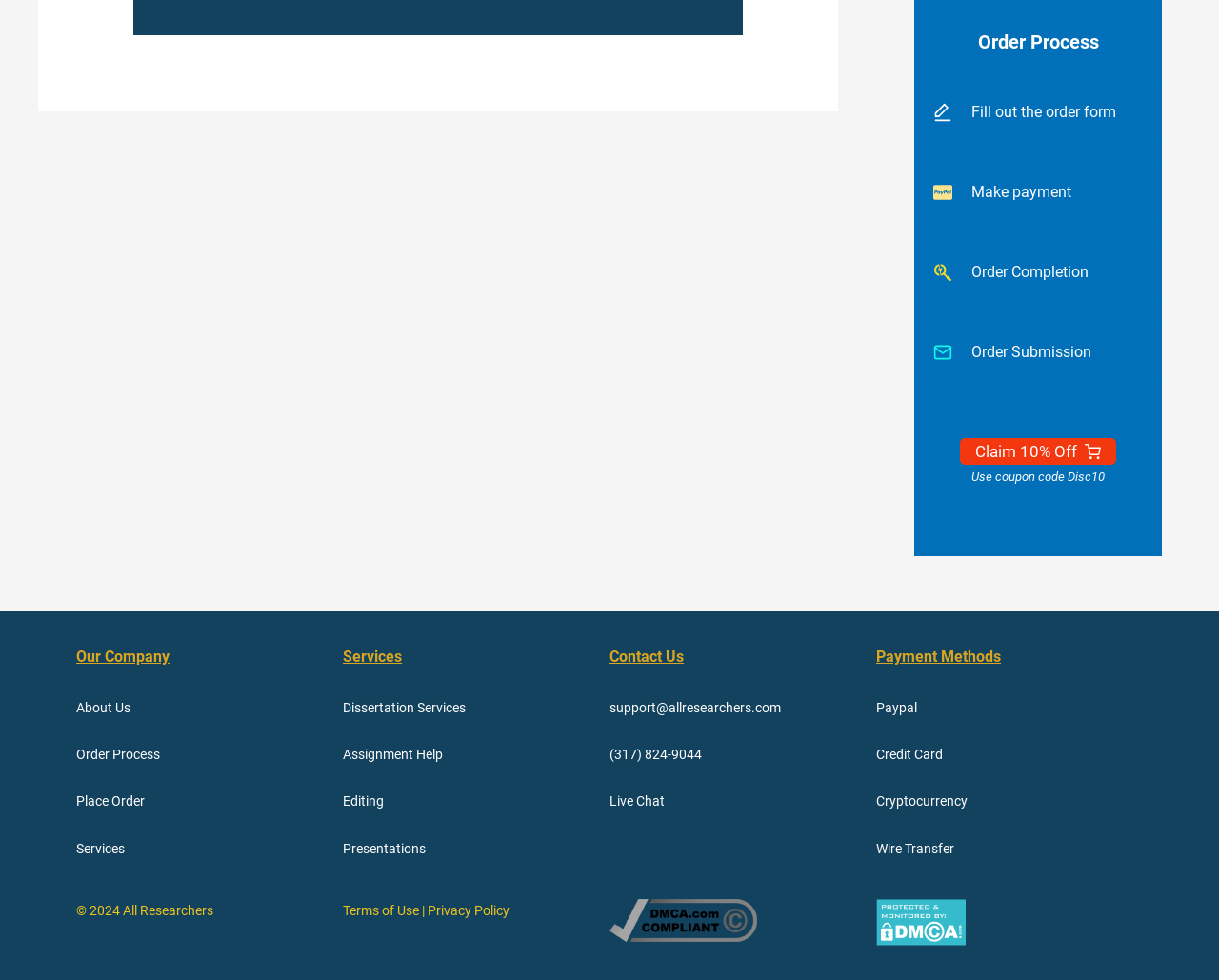Determine the bounding box coordinates of the element's region needed to click to follow the instruction: "View 'Terms of Use'". Provide these coordinates as four float numbers between 0 and 1, formatted as [left, top, right, bottom].

[0.281, 0.921, 0.344, 0.937]